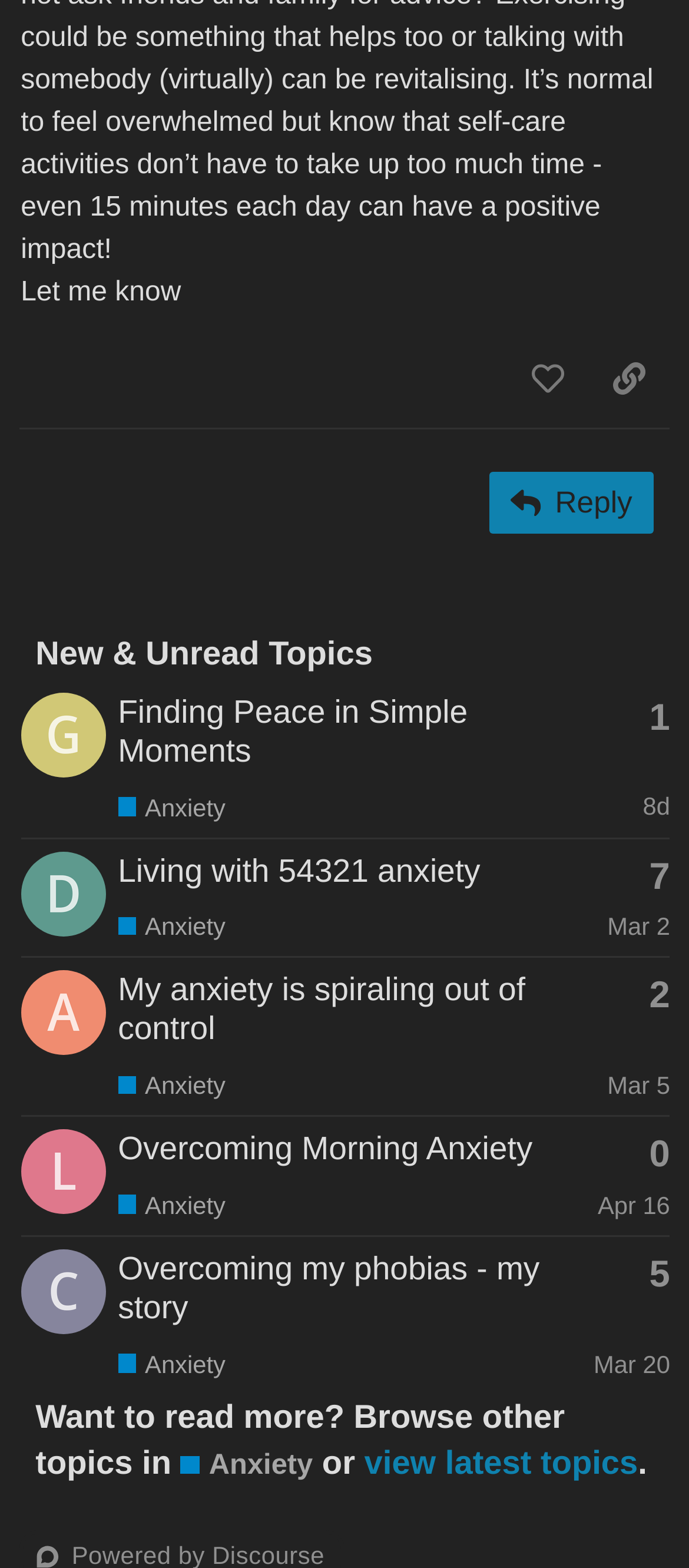Please provide a comprehensive response to the question based on the details in the image: How many topics are listed on this page?

I can see that there are 5 rows in the table, each representing a topic, indicating that there are 5 topics listed on this page.